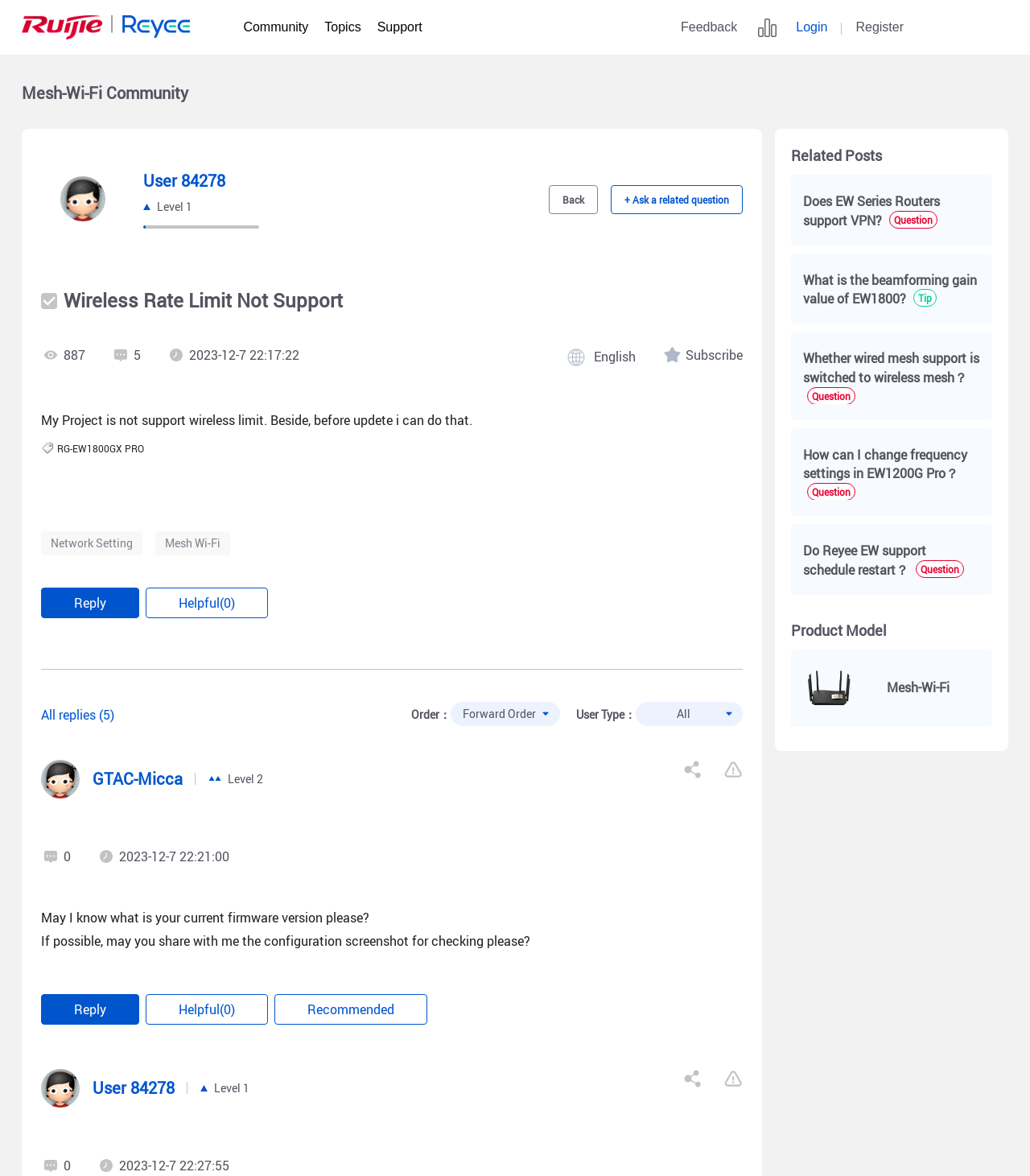Please mark the bounding box coordinates of the area that should be clicked to carry out the instruction: "Click on the 'Reply' link".

[0.04, 0.5, 0.135, 0.526]